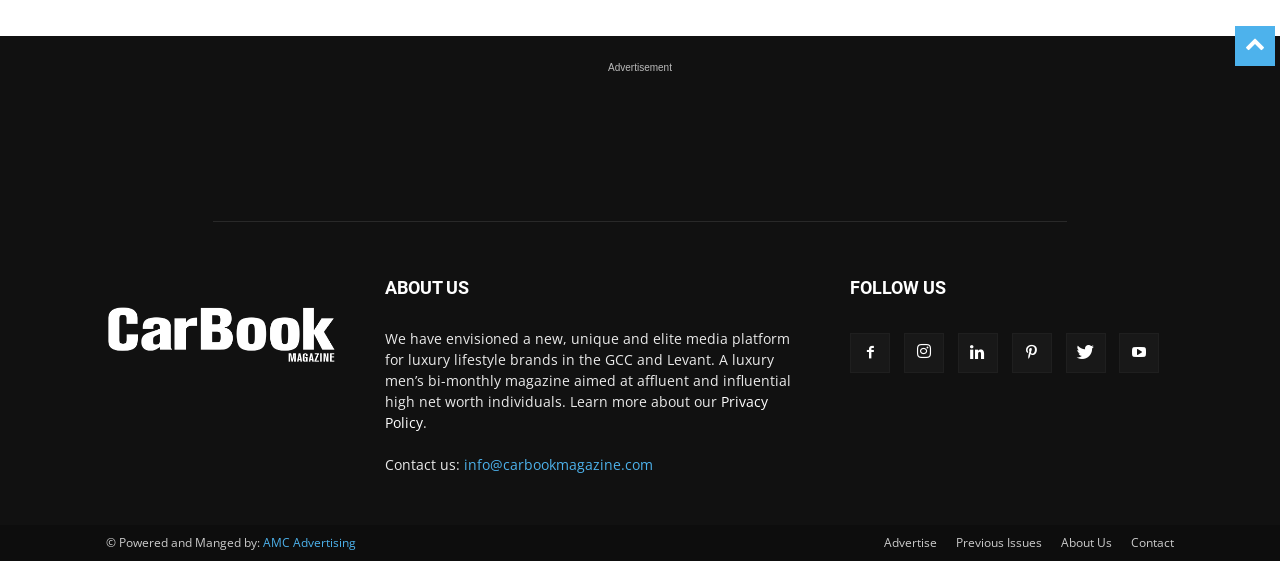Determine the bounding box coordinates of the clickable element to complete this instruction: "View previous issues". Provide the coordinates in the format of four float numbers between 0 and 1, [left, top, right, bottom].

[0.747, 0.952, 0.814, 0.984]